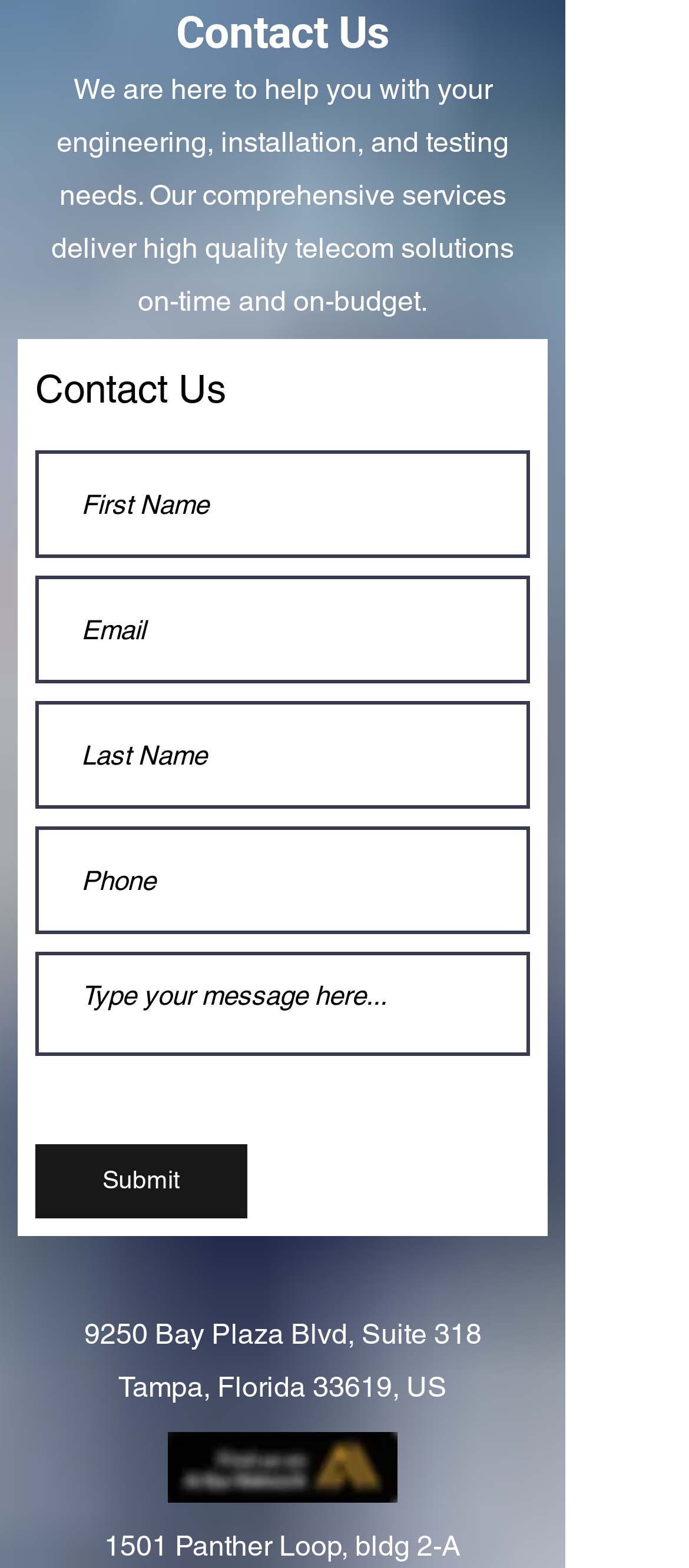What is the company's location besides Tampa?
Refer to the image and provide a thorough answer to the question.

I found another address mentioned on the page, which is '1501 Panther Loop, bldg 2-A'. This address is likely another location of the company, besides the one in Tampa.